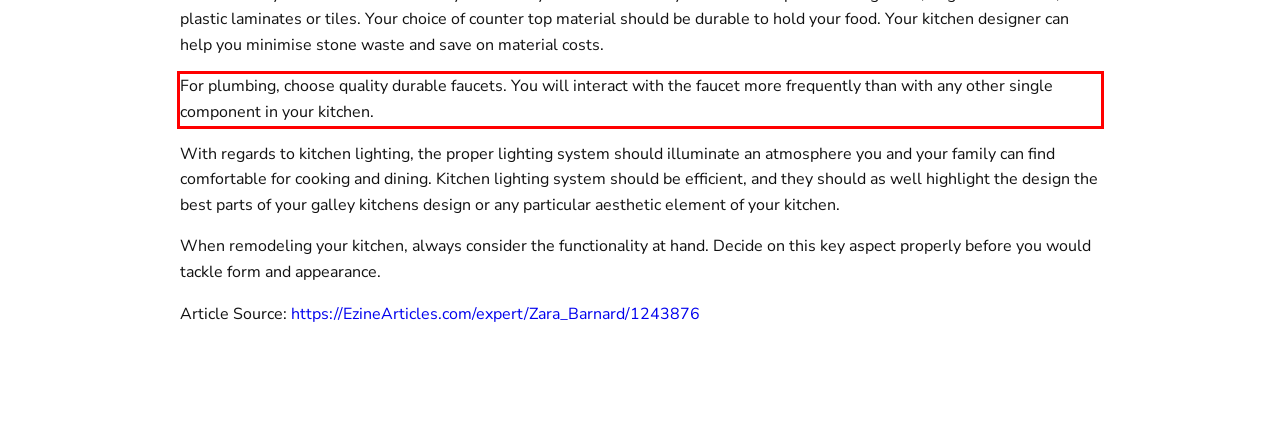You are given a screenshot with a red rectangle. Identify and extract the text within this red bounding box using OCR.

For plumbing, choose quality durable faucets. You will interact with the faucet more frequently than with any other single component in your kitchen.